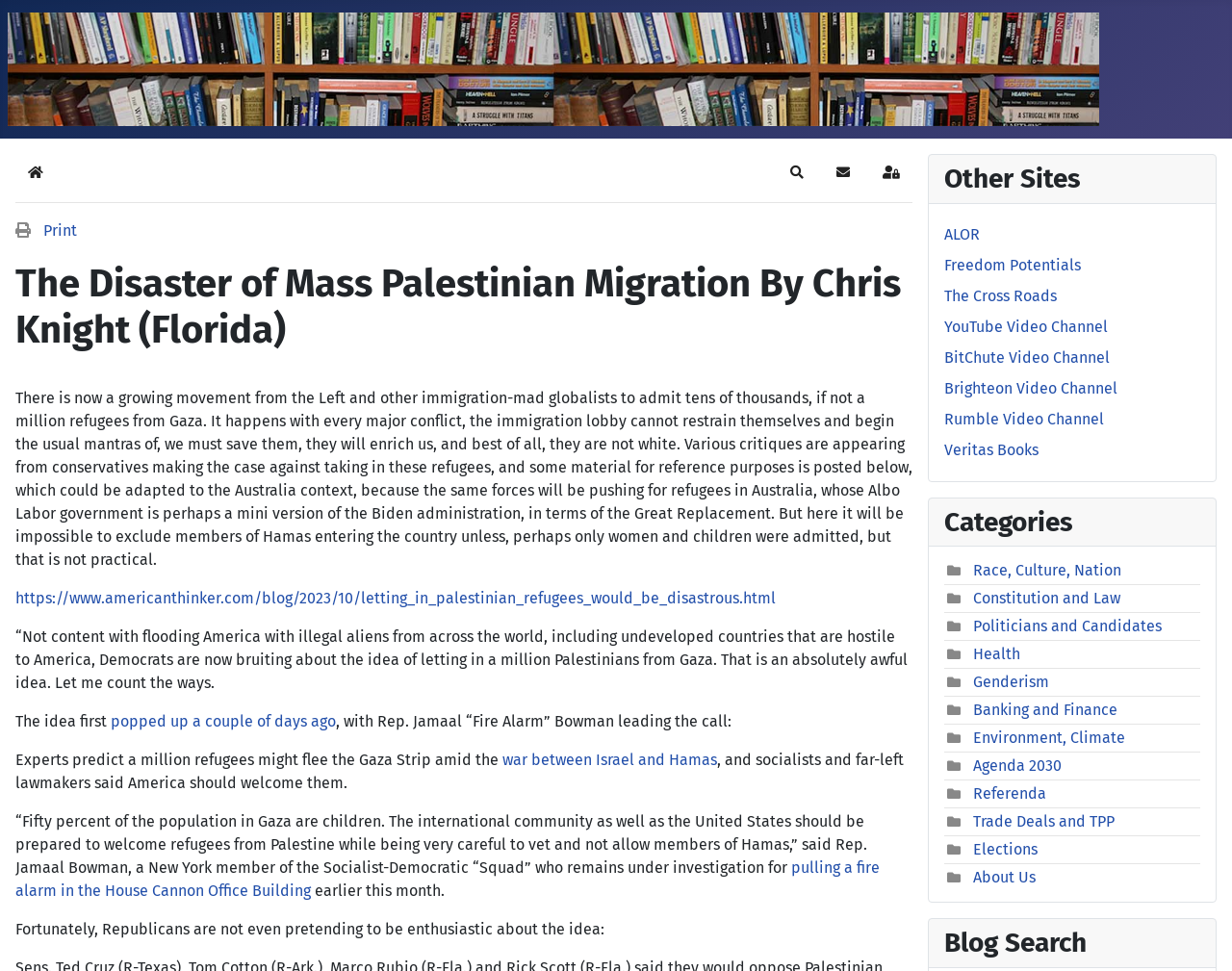Kindly determine the bounding box coordinates for the area that needs to be clicked to execute this instruction: "Visit the 'Home' page".

[0.012, 0.159, 0.045, 0.196]